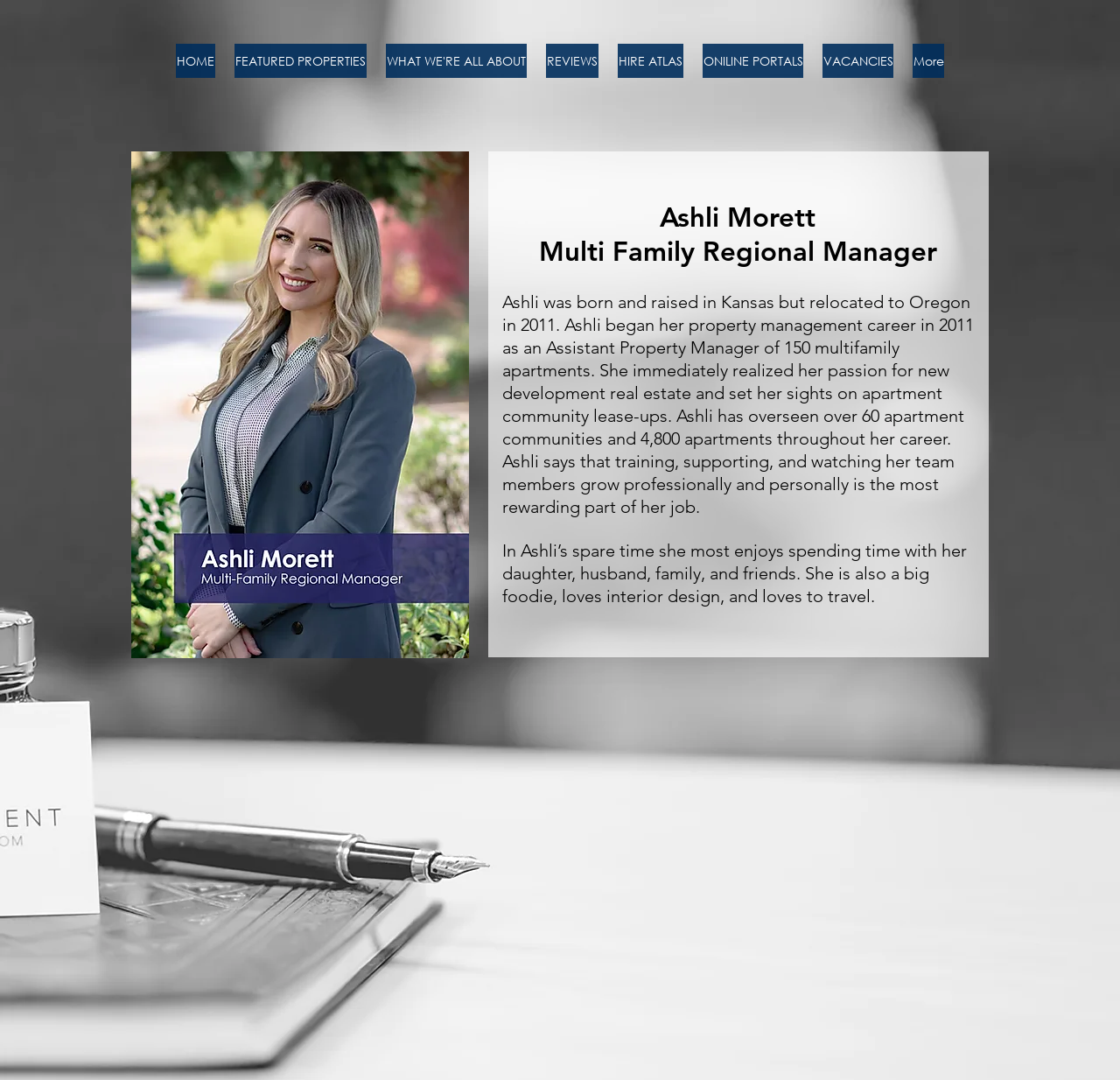Please determine the bounding box coordinates for the UI element described here. Use the format (top-left x, top-left y, bottom-right x, bottom-right y) with values bounded between 0 and 1: WHAT WE'RE ALL ABOUT

[0.345, 0.041, 0.47, 0.072]